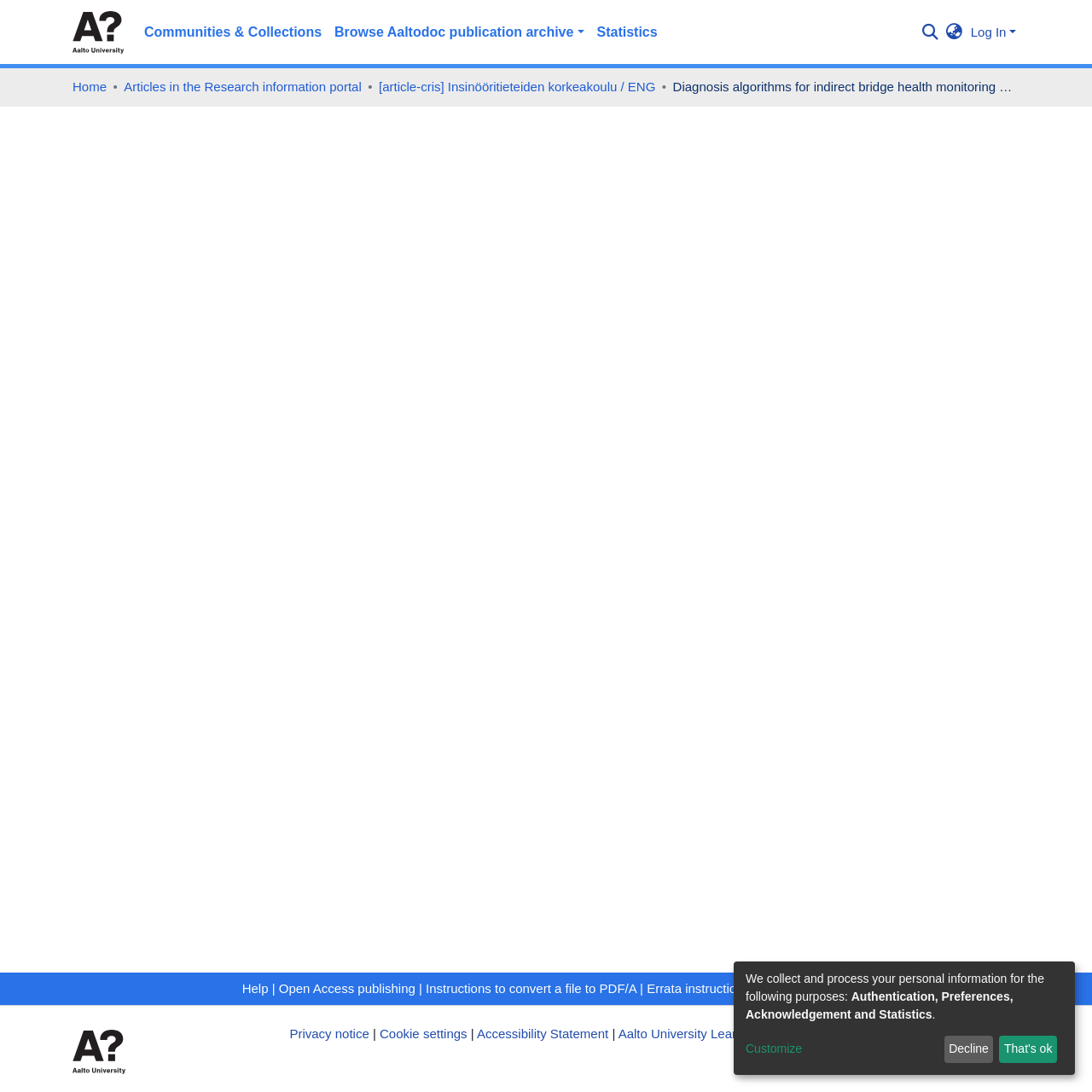Can you specify the bounding box coordinates of the area that needs to be clicked to fulfill the following instruction: "Log In"?

[0.886, 0.022, 0.934, 0.036]